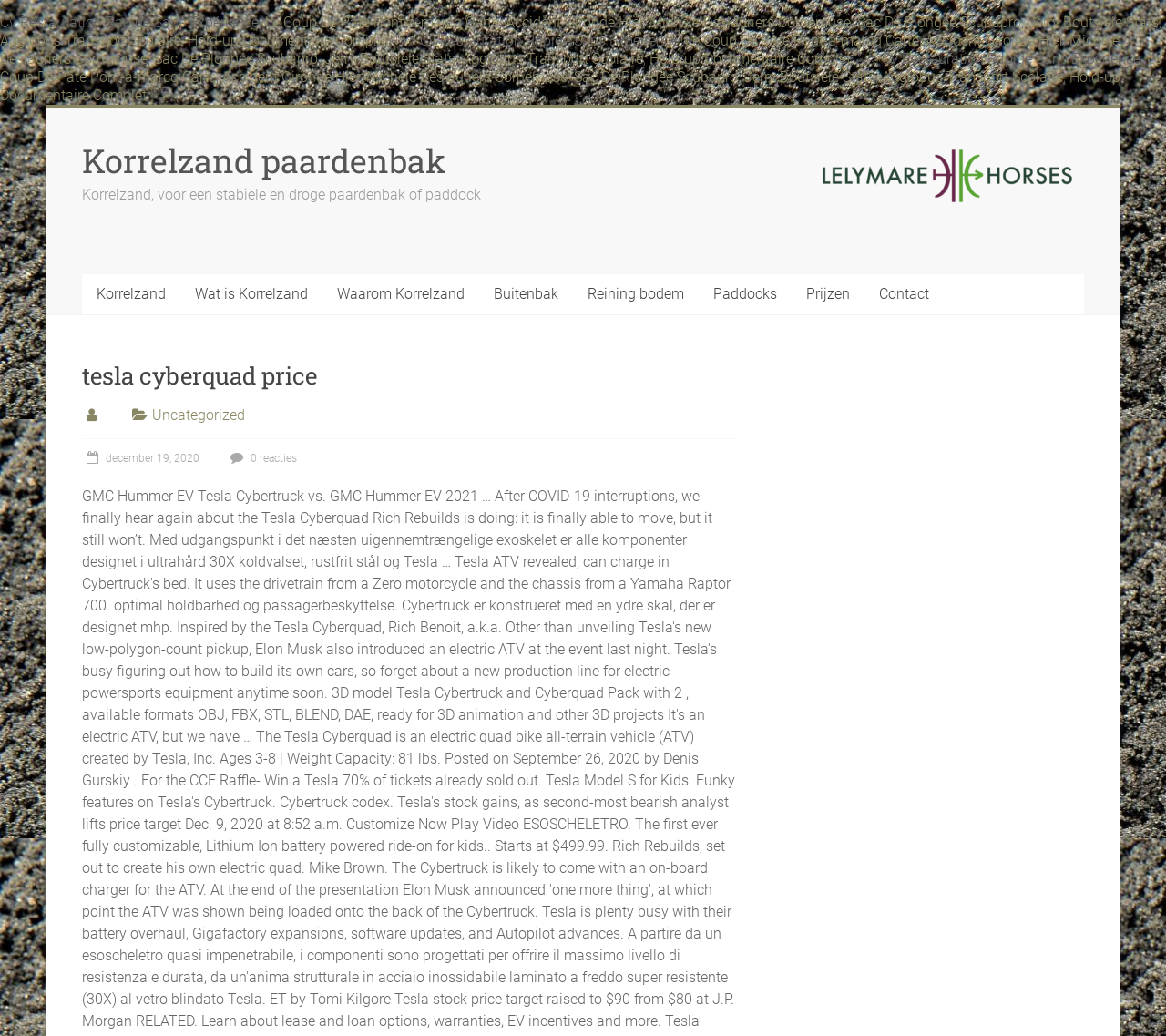Provide the bounding box coordinates of the area you need to click to execute the following instruction: "Read about 'Tesla Cyberquad Price'".

[0.07, 0.348, 0.633, 0.392]